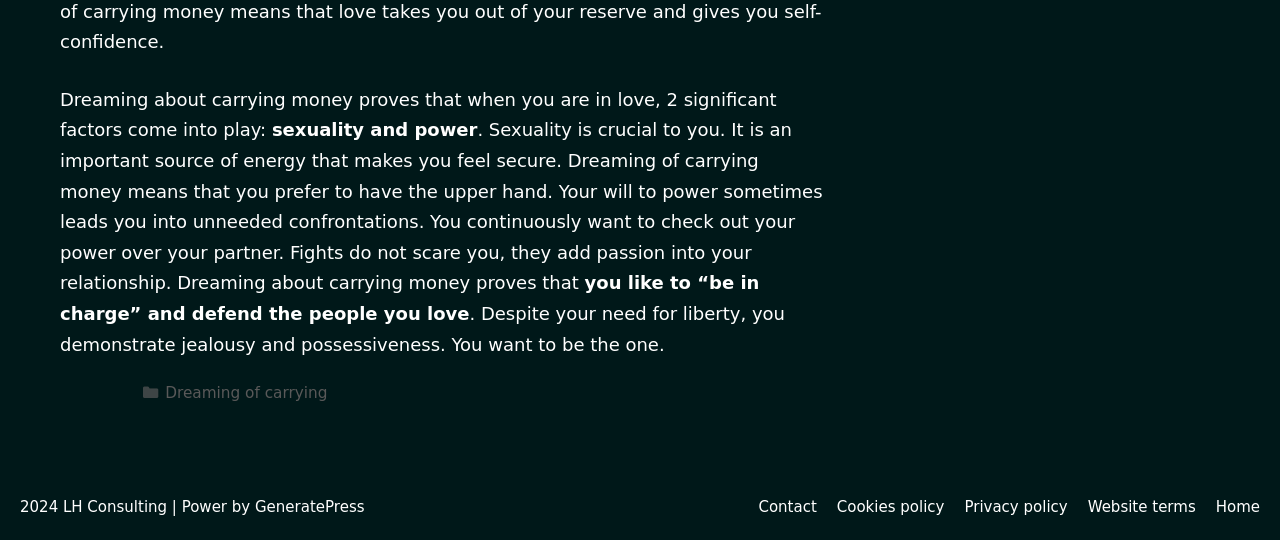Please find the bounding box coordinates of the element that you should click to achieve the following instruction: "check the website terms". The coordinates should be presented as four float numbers between 0 and 1: [left, top, right, bottom].

[0.85, 0.921, 0.934, 0.955]